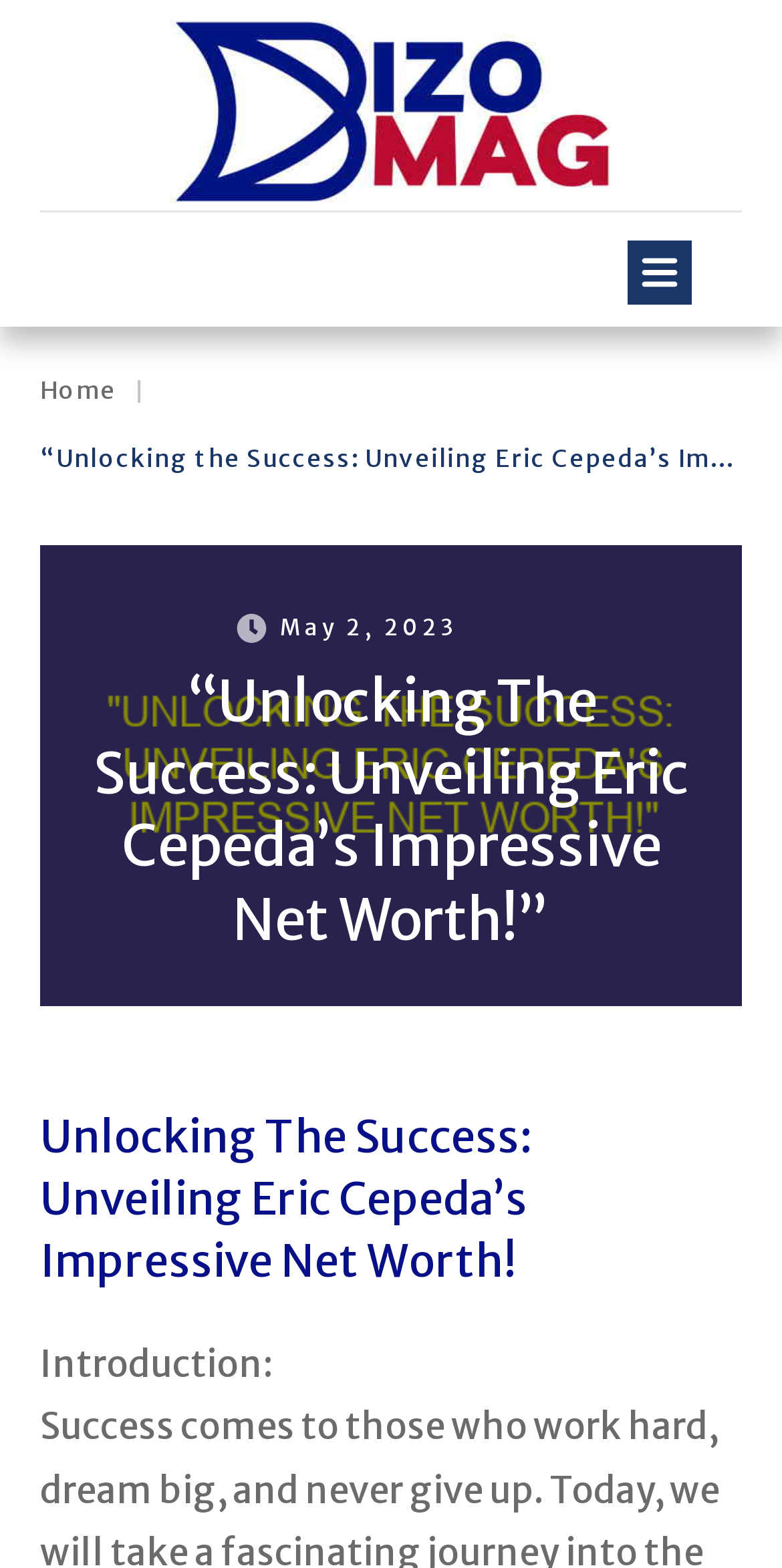Please answer the following question using a single word or phrase: 
What is the date mentioned in the article?

May 2, 2023